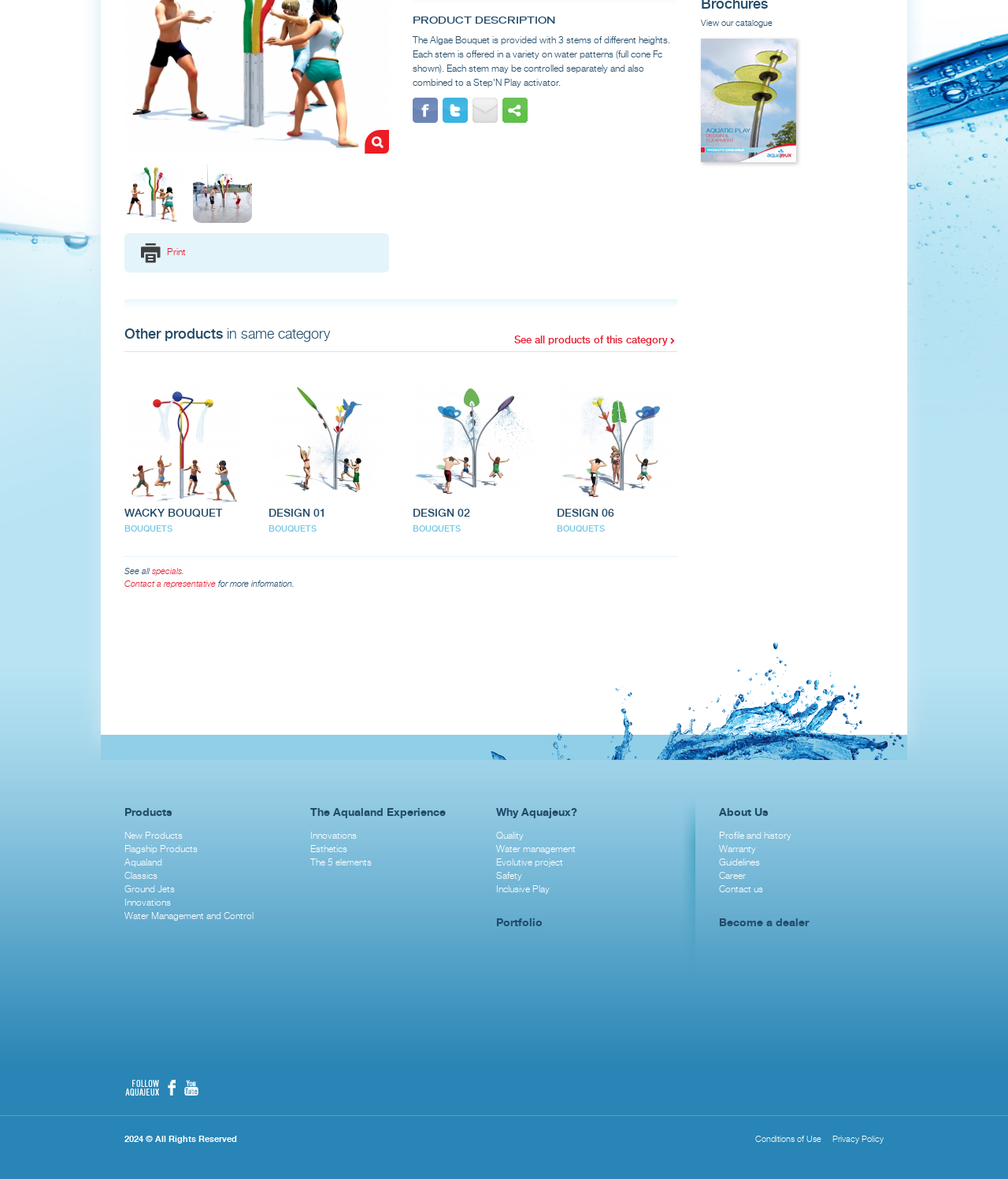Given the element description "Contact" in the screenshot, predict the bounding box coordinates of that UI element.

None